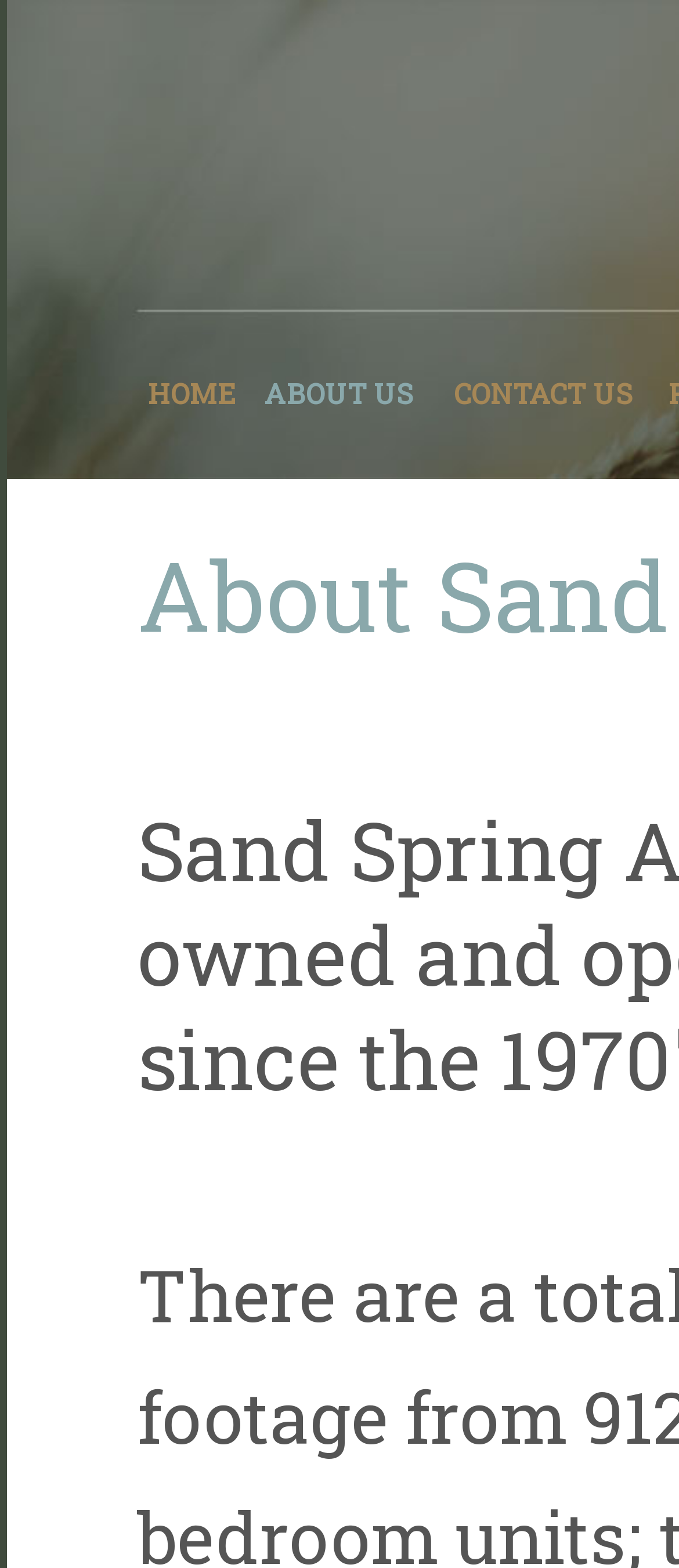Identify the bounding box of the UI component described as: "Add to Cart".

None